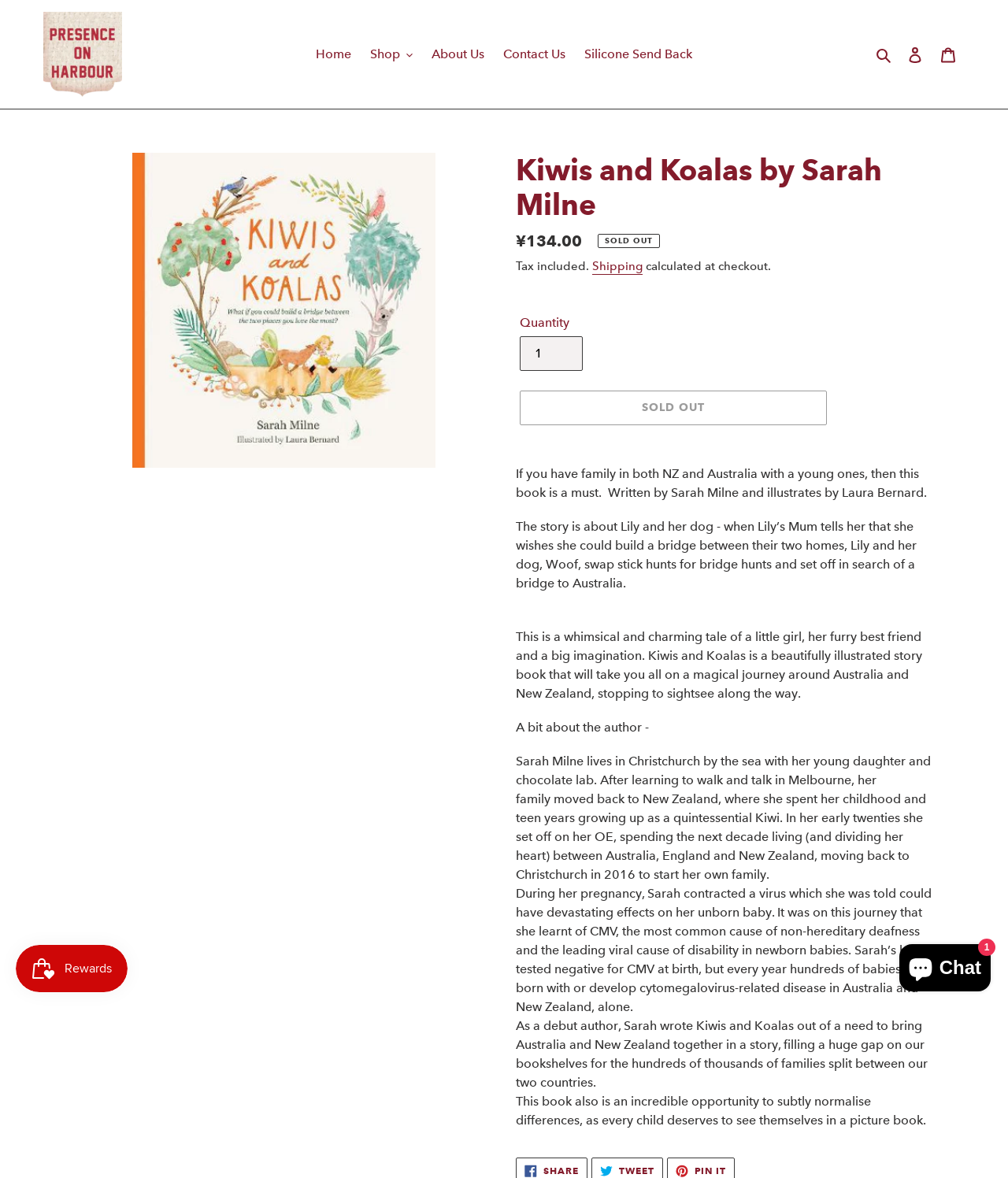Indicate the bounding box coordinates of the clickable region to achieve the following instruction: "Visit Bank AL Habib’s career page."

None